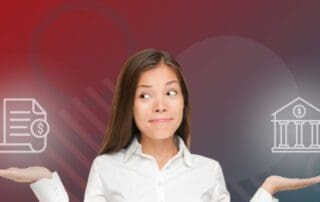What does the icon on her right hand represent?
Based on the screenshot, provide a one-word or short-phrase response.

Conventional banking